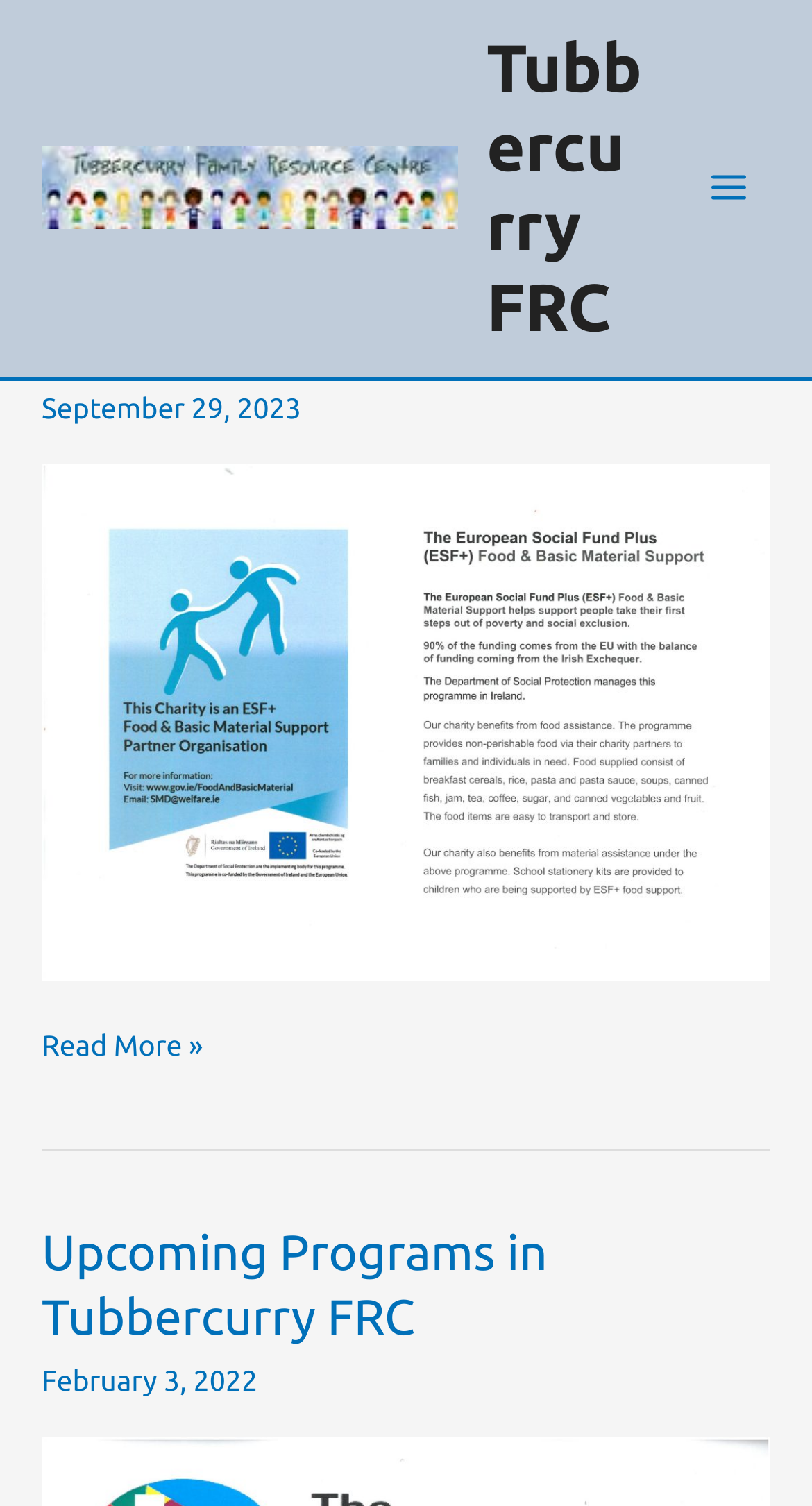How many upcoming programs are listed in Tubbercurry FRC?
Using the details shown in the screenshot, provide a comprehensive answer to the question.

The answer can be found in the article section of the webpage, where the heading 'Upcoming Programs in Tubbercurry FRC' is mentioned, and only one program is listed underneath it.